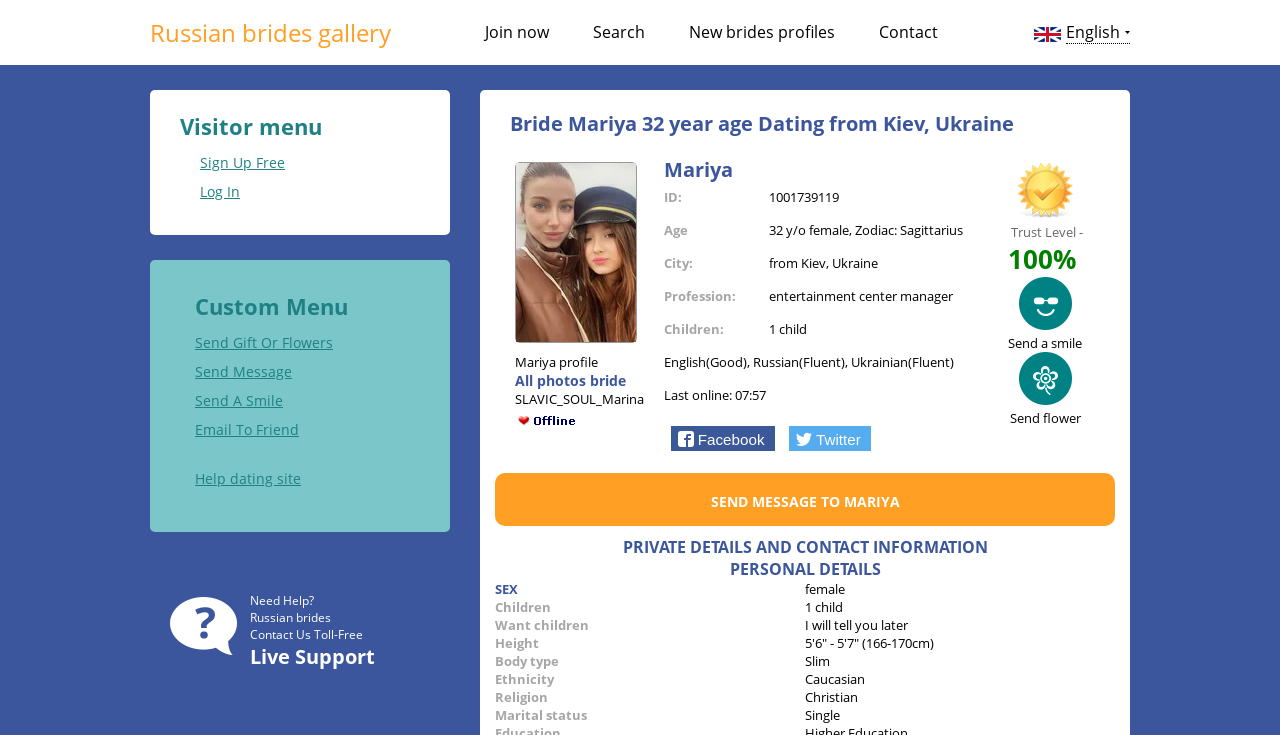Find the bounding box coordinates of the element's region that should be clicked in order to follow the given instruction: "View all photos of Mariya". The coordinates should consist of four float numbers between 0 and 1, i.e., [left, top, right, bottom].

[0.402, 0.505, 0.489, 0.531]